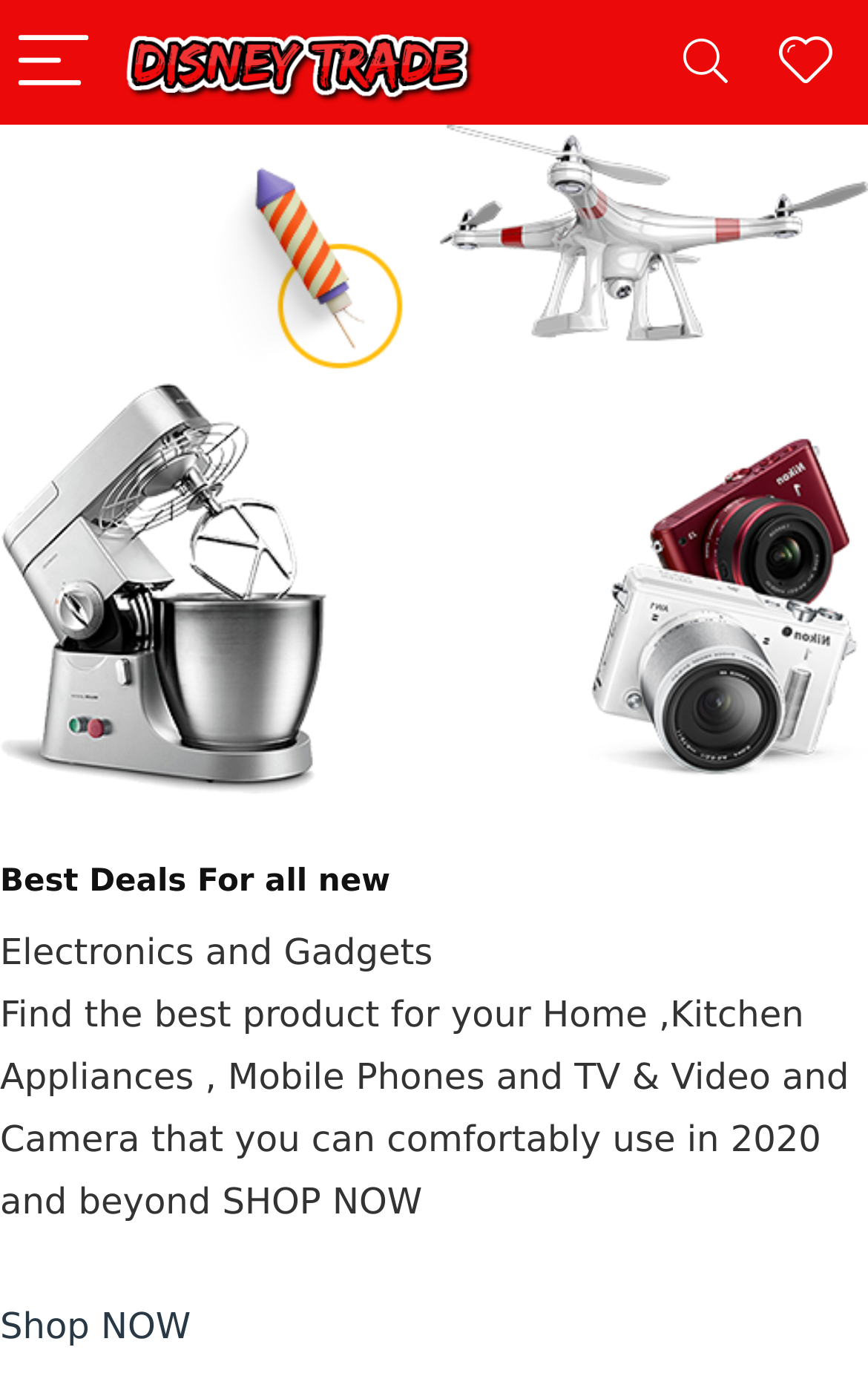Create a detailed description of the webpage's content and layout.

The webpage is an online shop called Disney Trade. At the top left corner, there is a button labeled "Menu" with a small image beside it. Next to the "Menu" button, there is a larger image with the text "Disney Trade" on it. On the top right corner, there is a "Search" button and a link with an icon.

Below the top section, there is a heading that reads "Best Deals For all new". Underneath the heading, there is a section that highlights the categories of products available on the website, including "Electronics and Gadgets". 

A paragraph of text follows, describing the types of products that can be found on the website, such as home and kitchen appliances, mobile phones, and TV and video equipment. The text also mentions that these products can be comfortably used in 2020 and beyond. 

At the bottom left of this section, there is a prominent "Shop NOW" button, encouraging visitors to start shopping.